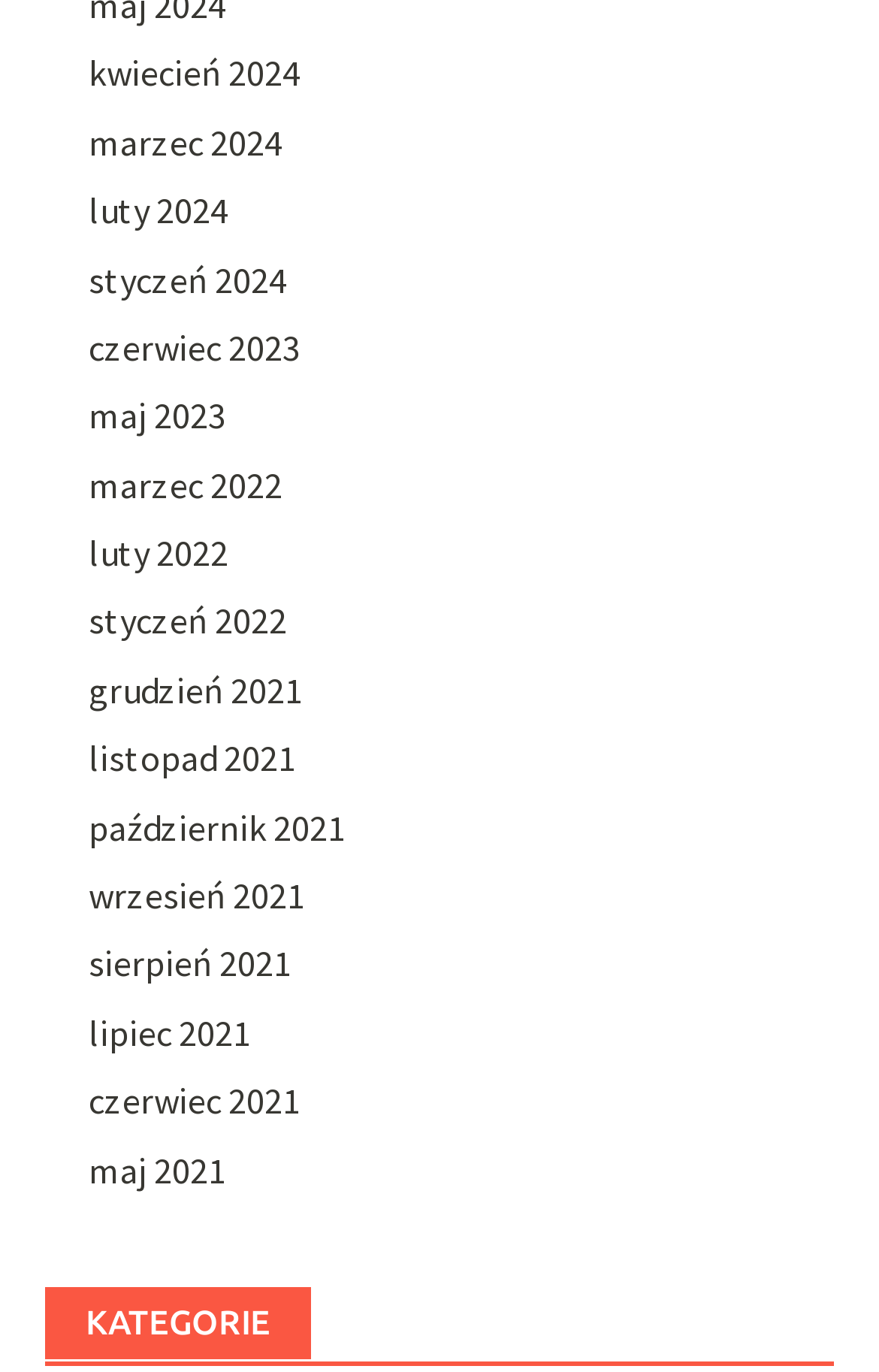Pinpoint the bounding box coordinates of the area that should be clicked to complete the following instruction: "Browse categories". The coordinates must be given as four float numbers between 0 and 1, i.e., [left, top, right, bottom].

[0.051, 0.937, 0.354, 0.99]